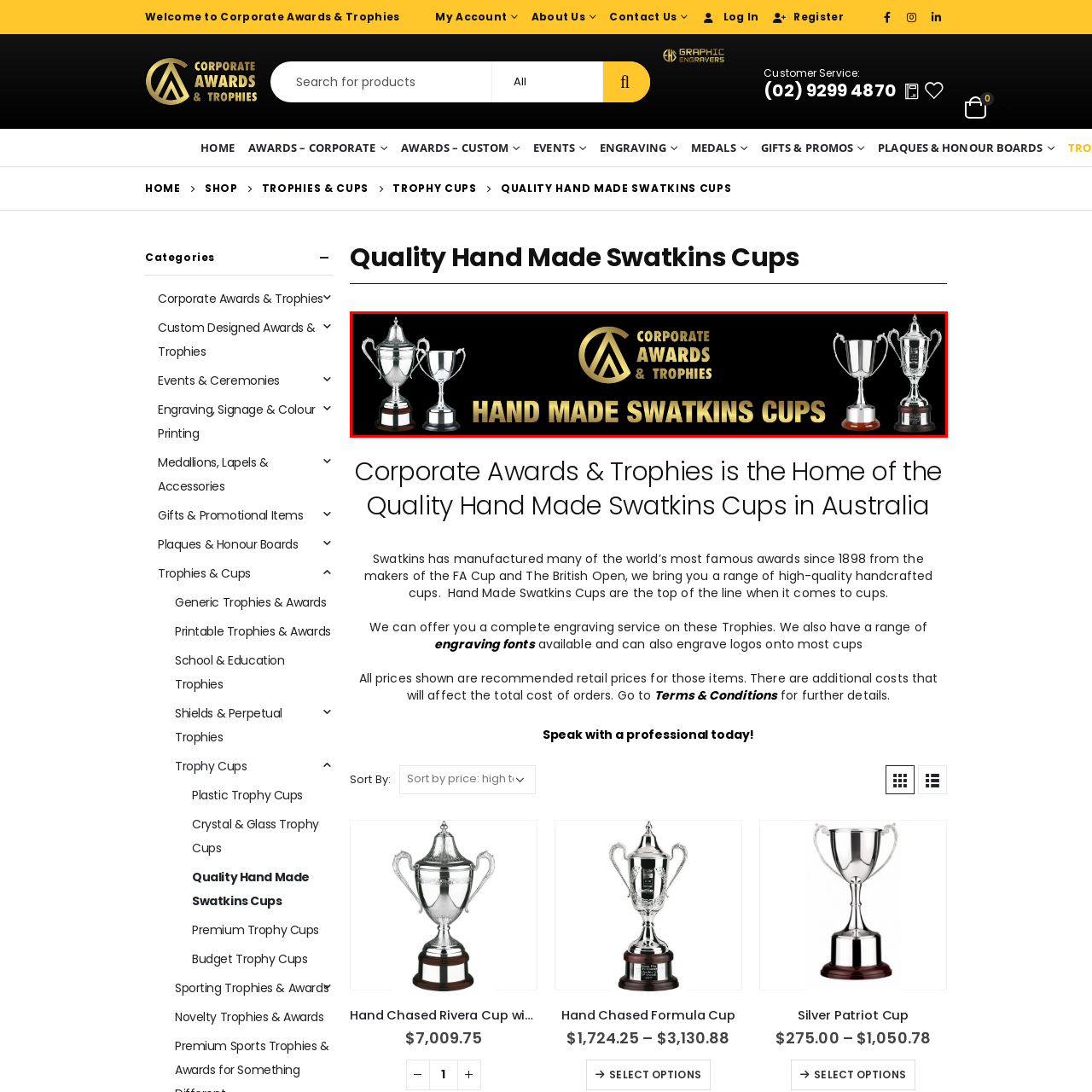Direct your attention to the area enclosed by the green rectangle and deliver a comprehensive answer to the subsequent question, using the image as your reference: 
What is the material of the cups?

Although the caption highlights the craftsmanship and quality of the cups, it does not explicitly mention the material used to make them. The focus is on the fact that they are 'HAND MADE SWATKINS CUPS'.